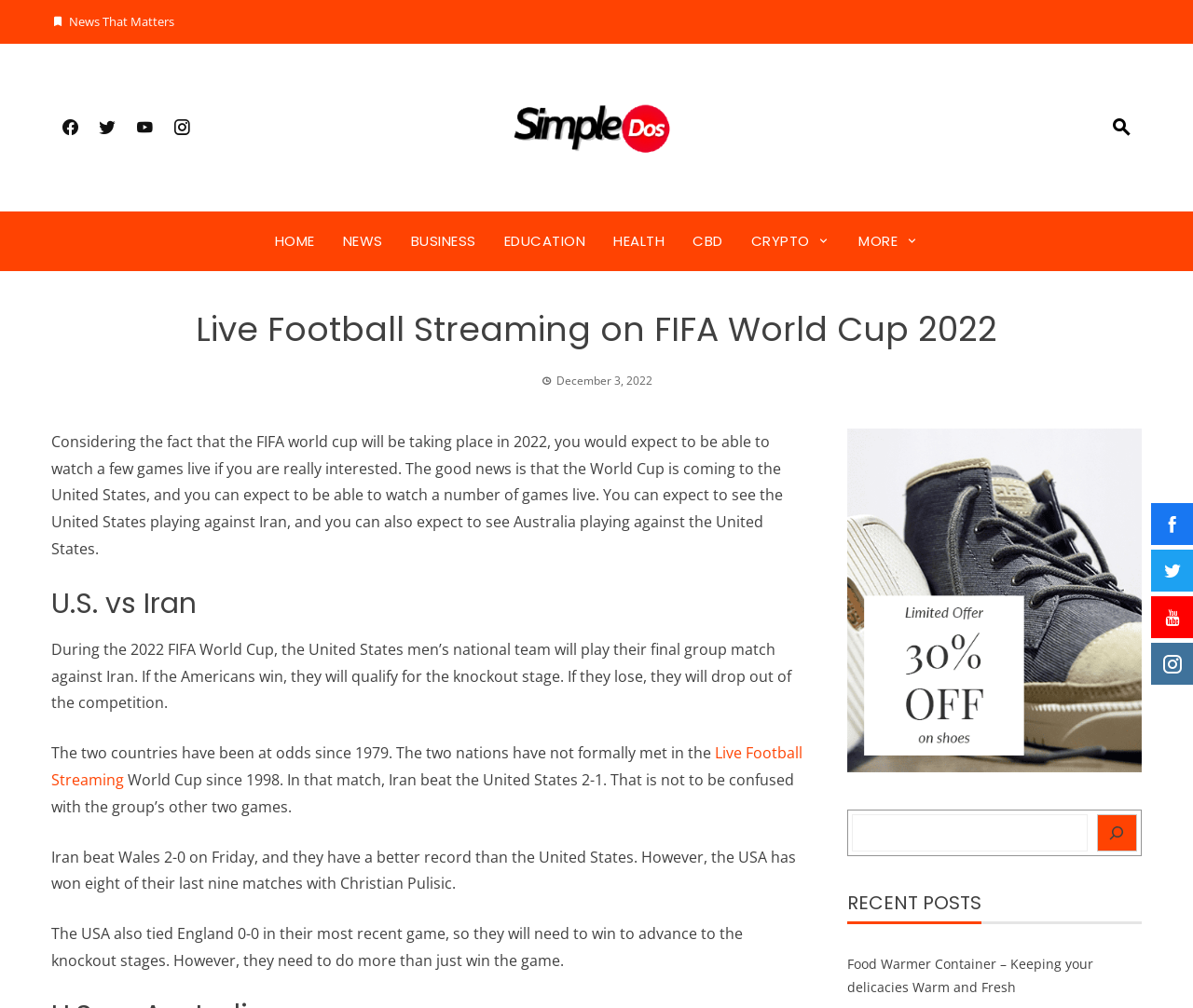Describe every aspect of the webpage comprehensively.

The webpage is about live football streaming on the FIFA World Cup 2022. At the top, there is a heading "News That Matters" followed by four social media links and a logo of "Simpledos" with an image. Below this, there is a navigation menu with links to "HOME", "NEWS", "BUSINESS", "EDUCATION", "HEALTH", "CBD", "CRYPTO", and "MORE".

The main content of the webpage is about the FIFA World Cup 2022, with a heading "Live Football Streaming on FIFA World Cup 2022". There is a time element showing the date "December 3, 2022". Below this, there is a long paragraph discussing the World Cup and the possibility of watching live games in the United States.

The webpage then focuses on a specific match, "U.S. vs Iran", with a heading and several paragraphs discussing the match, including the teams' past performances and the importance of the game. There is also a link to "Live Football Streaming" within the text.

On the right side of the webpage, there are two complementary sections, one with a figure and the other with a search bar. The search bar has a text input field and a search button with a magnifying glass icon. Below this, there is a heading "RECENT POSTS" with a link to a recent post about a food warmer container.

At the bottom right corner of the webpage, there are four social media links.